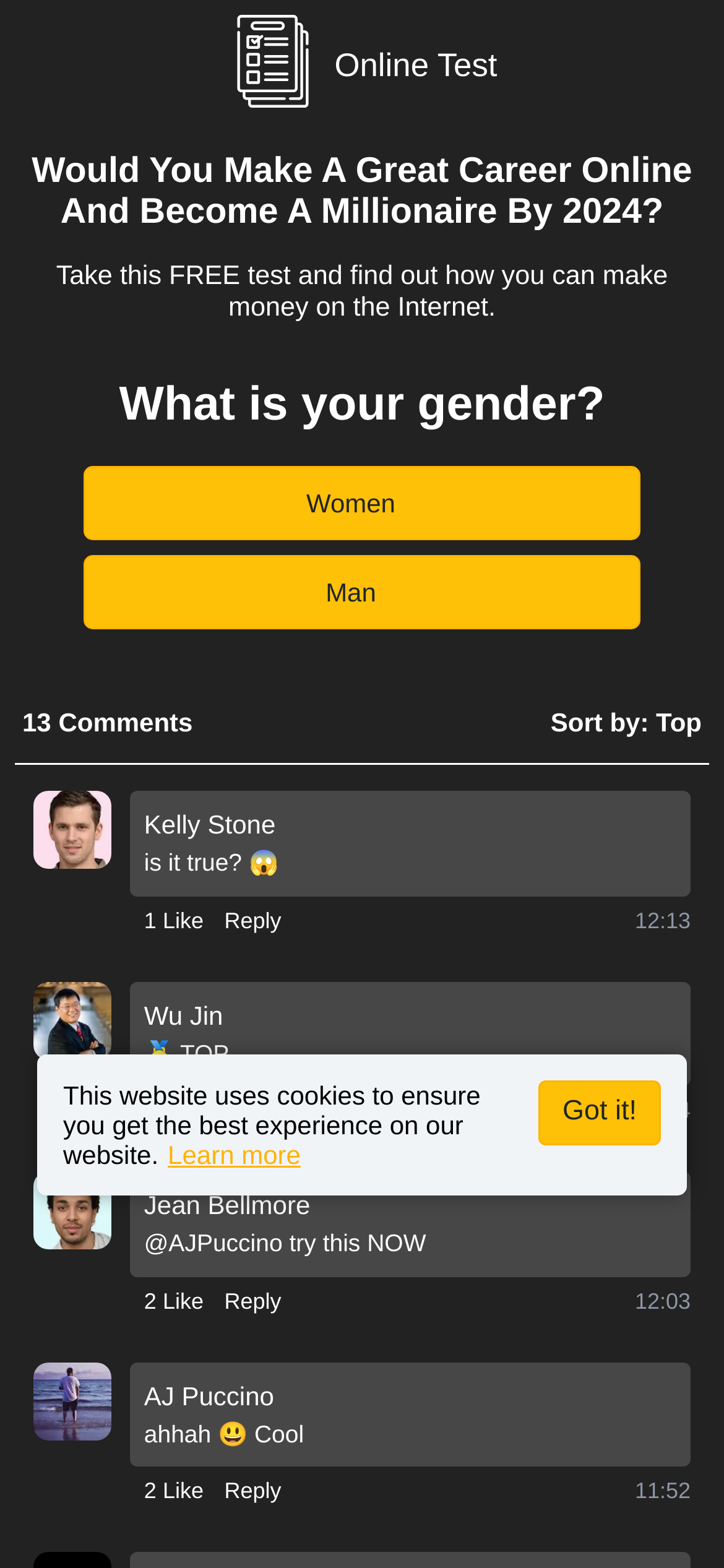Determine which piece of text is the heading of the webpage and provide it.

Would You Make A Great Career Online And Become A Millionaire By 2024?